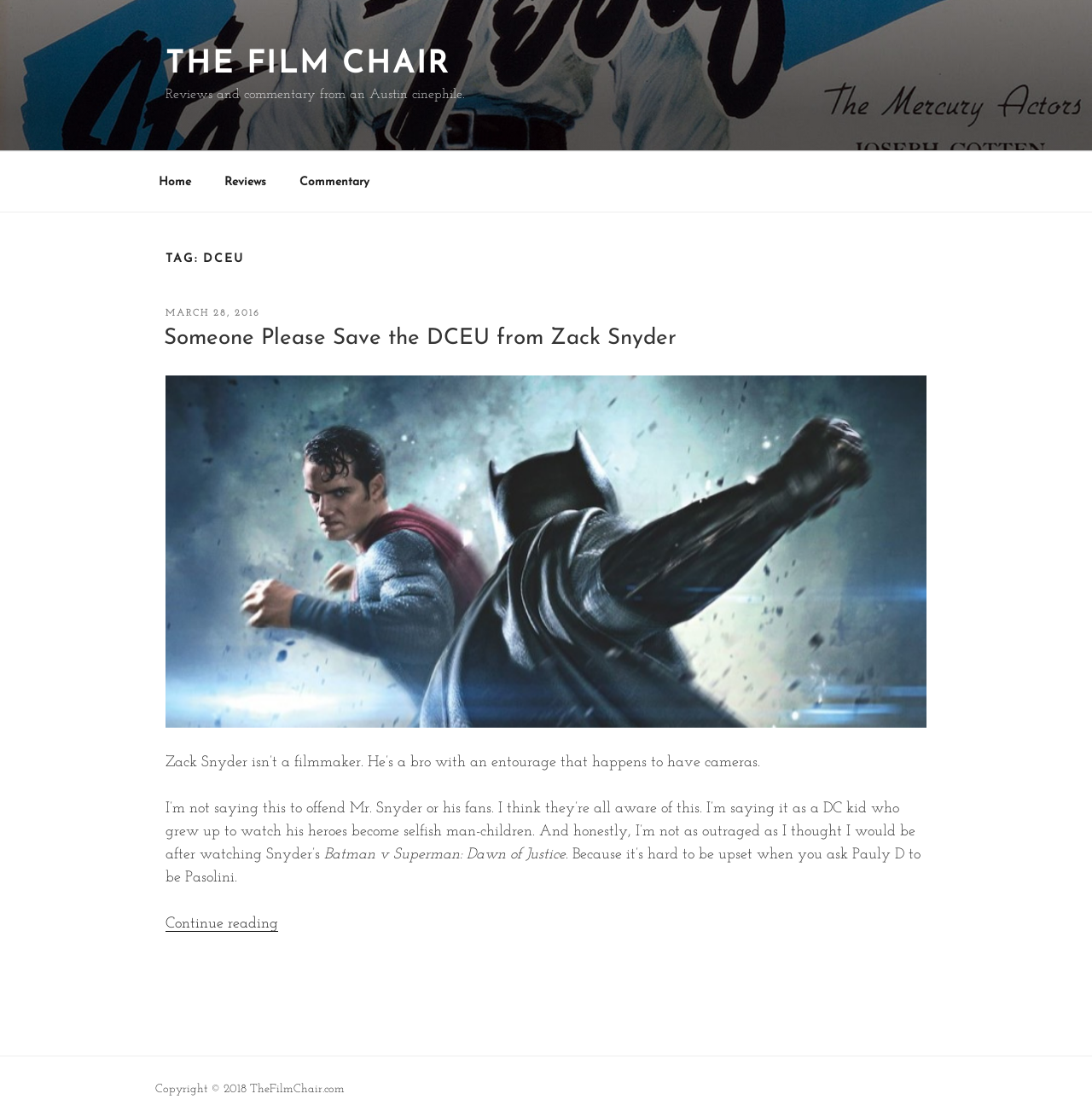Please specify the bounding box coordinates of the clickable section necessary to execute the following command: "View the image 'batman-superman-dawn-justice'".

[0.152, 0.336, 0.848, 0.651]